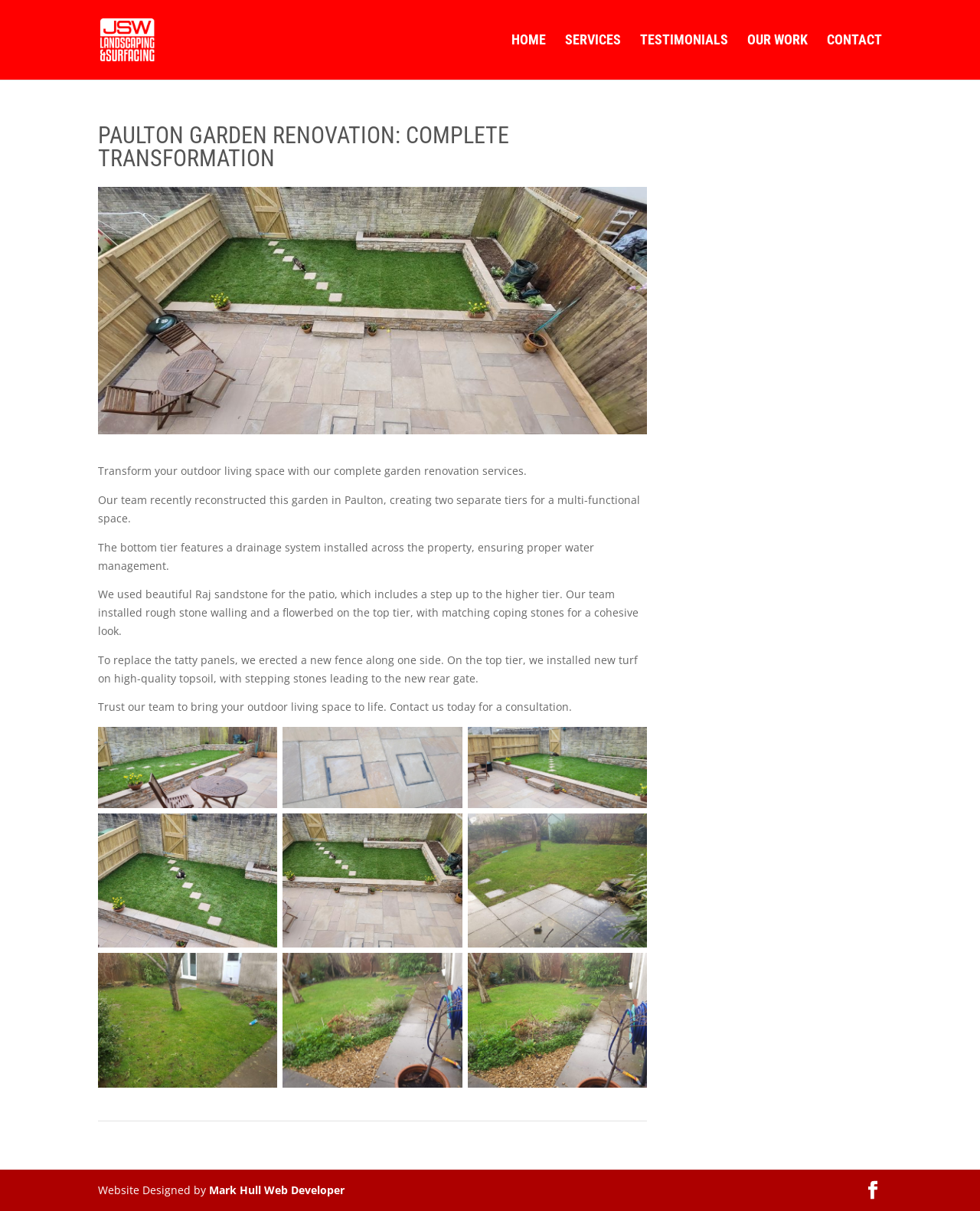Locate the bounding box coordinates of the clickable region necessary to complete the following instruction: "Click the 'HOME' link". Provide the coordinates in the format of four float numbers between 0 and 1, i.e., [left, top, right, bottom].

[0.522, 0.028, 0.557, 0.066]